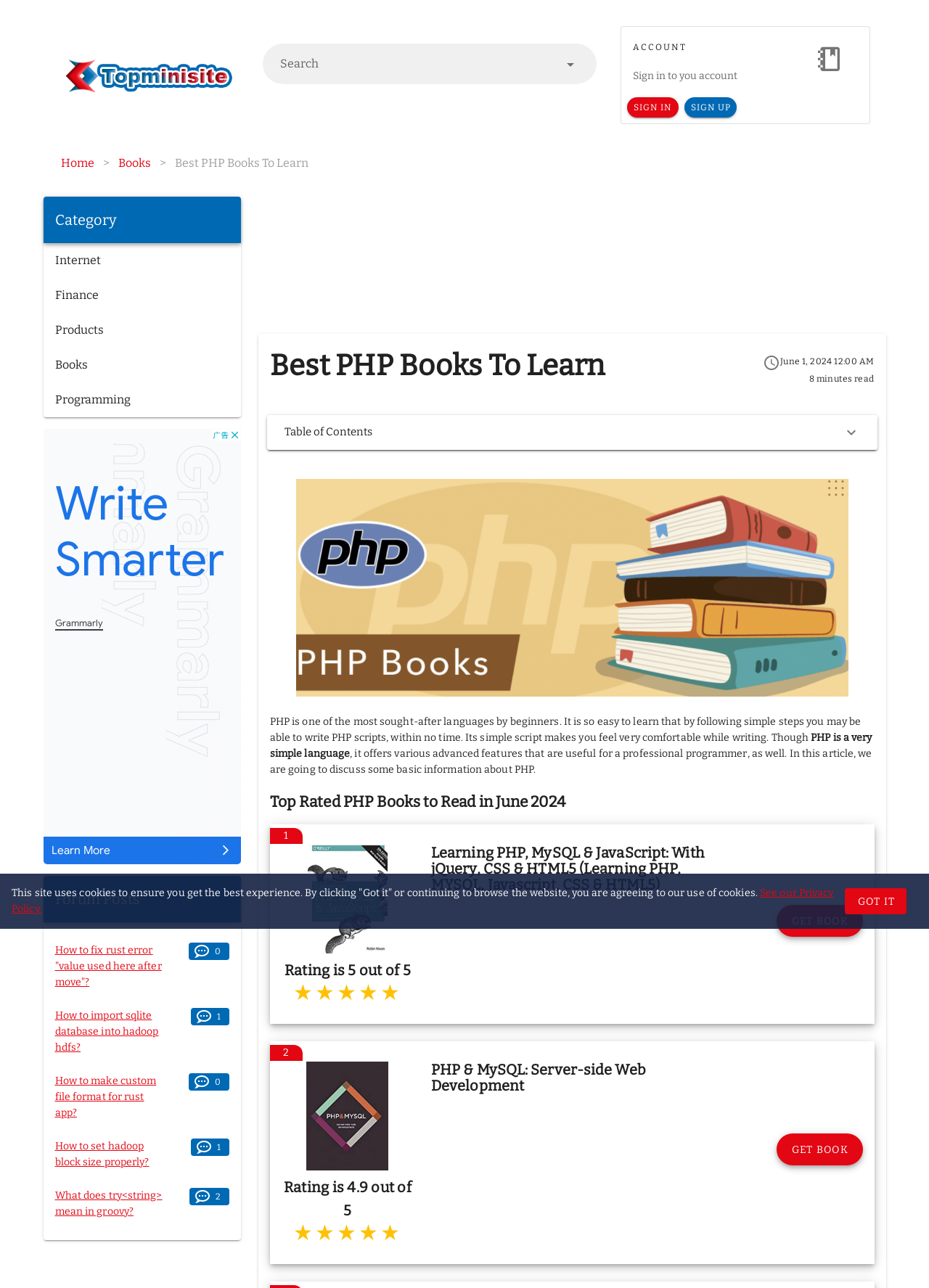Please answer the following query using a single word or phrase: 
What is the category of the link 'Internet'?

Category